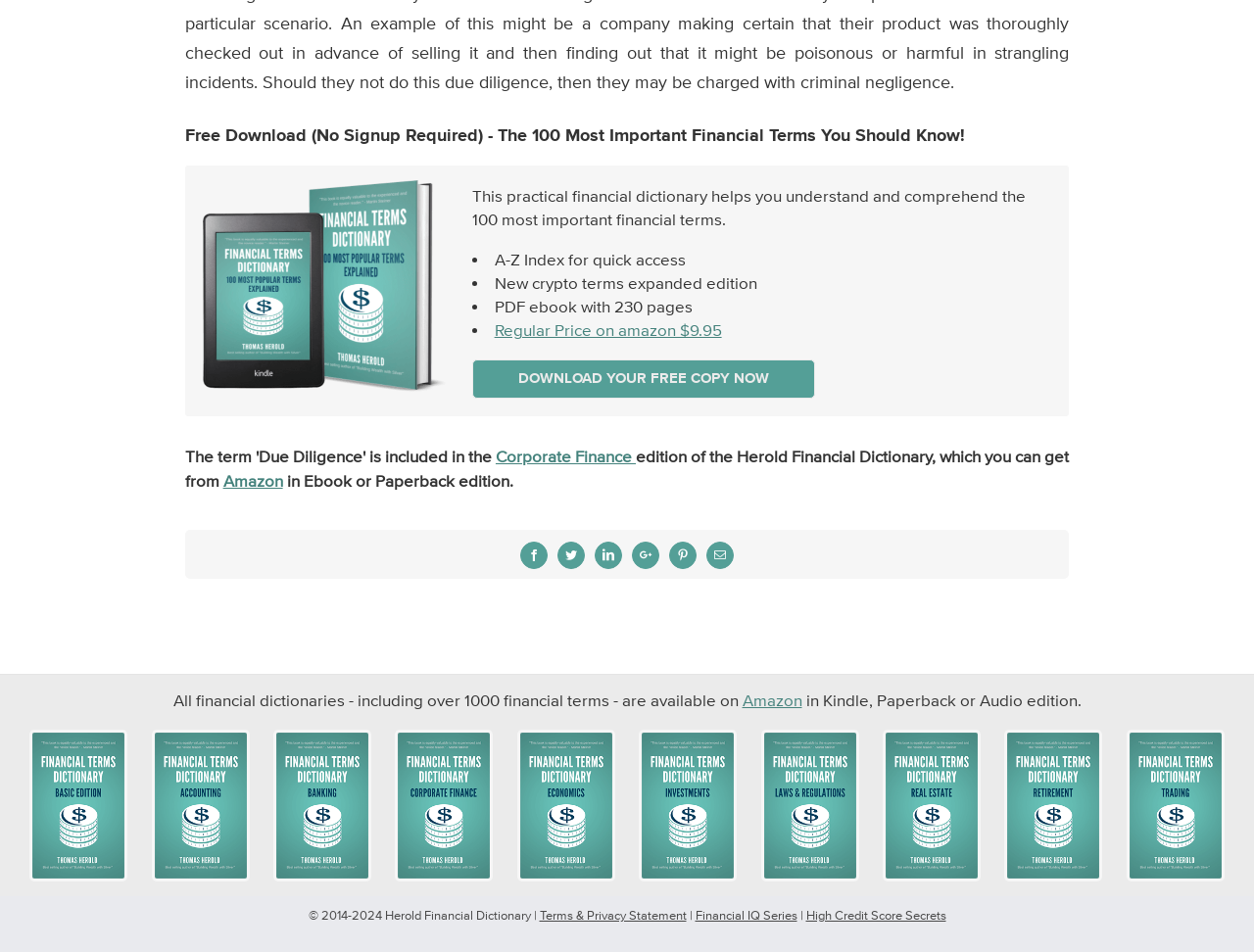Please locate the clickable area by providing the bounding box coordinates to follow this instruction: "Check Corporate Finance edition".

[0.395, 0.47, 0.507, 0.491]